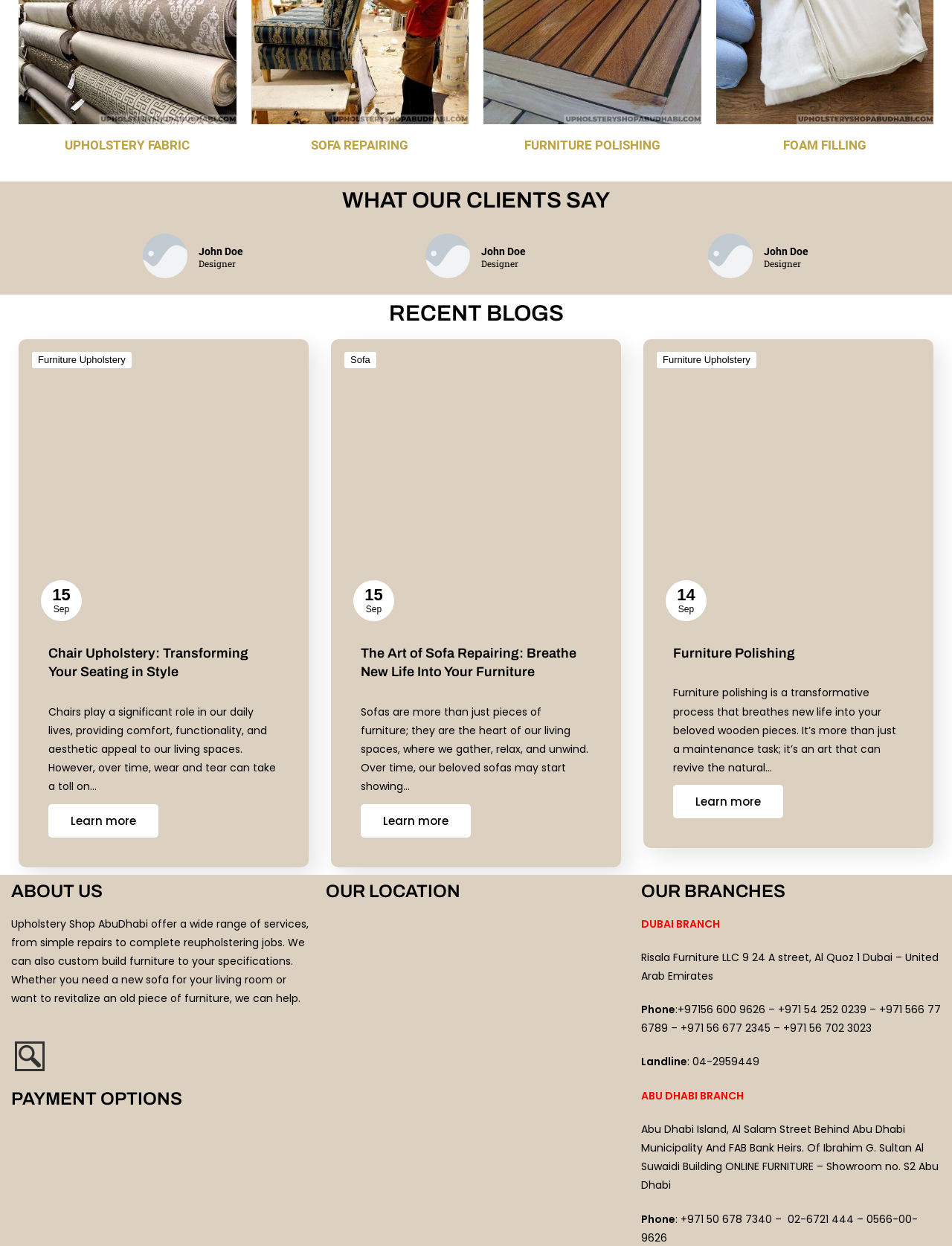Examine the image carefully and respond to the question with a detailed answer: 
What services does Upholstery Shop AbuDhabi offer?

According to the 'ABOUT US' section, Upholstery Shop AbuDhabi offers a wide range of services, from simple repairs to complete reupholstering jobs, and can also custom build furniture to customer specifications.